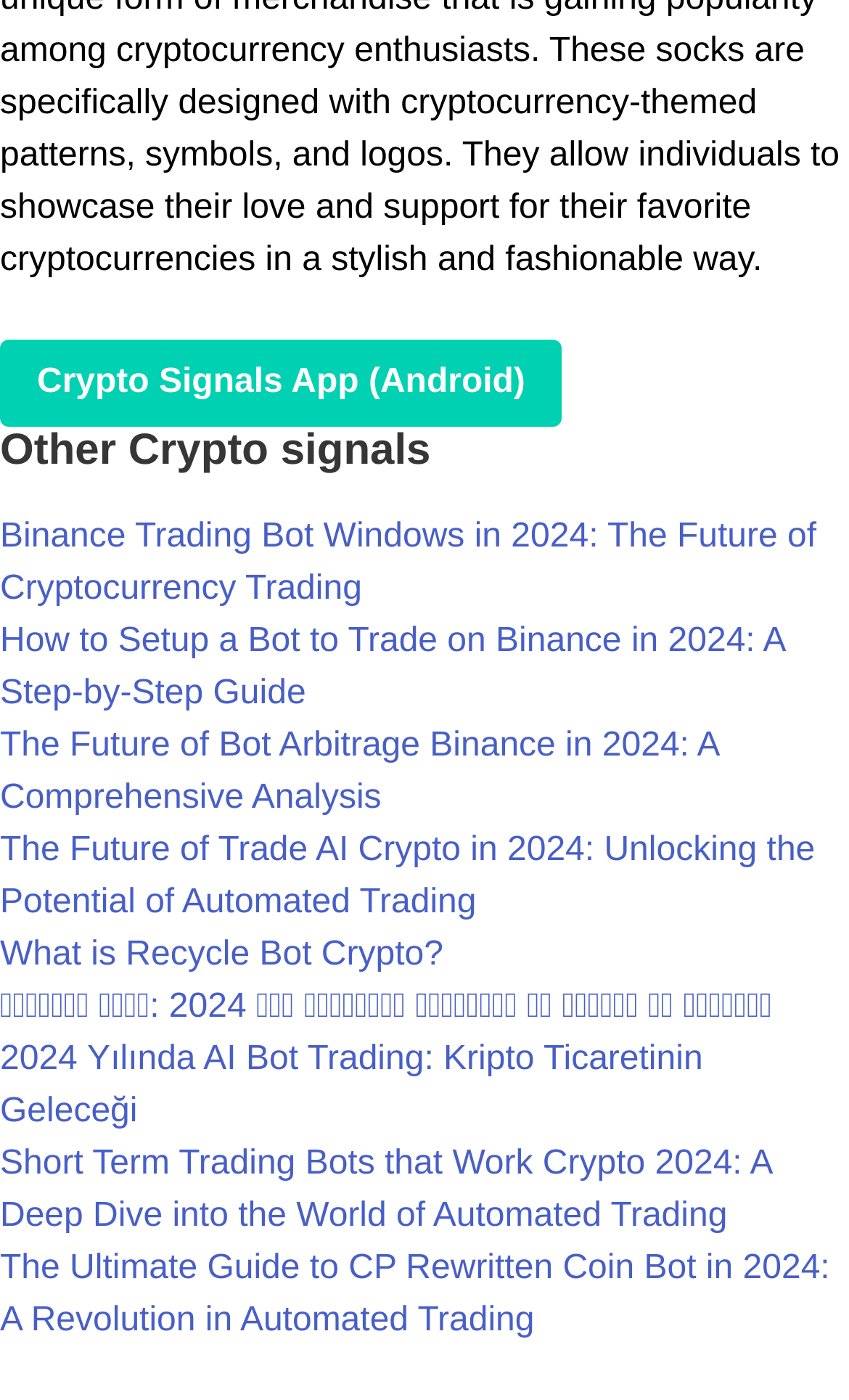Show me the bounding box coordinates of the clickable region to achieve the task as per the instruction: "Click on Crypto Signals App link".

[0.0, 0.243, 0.662, 0.305]